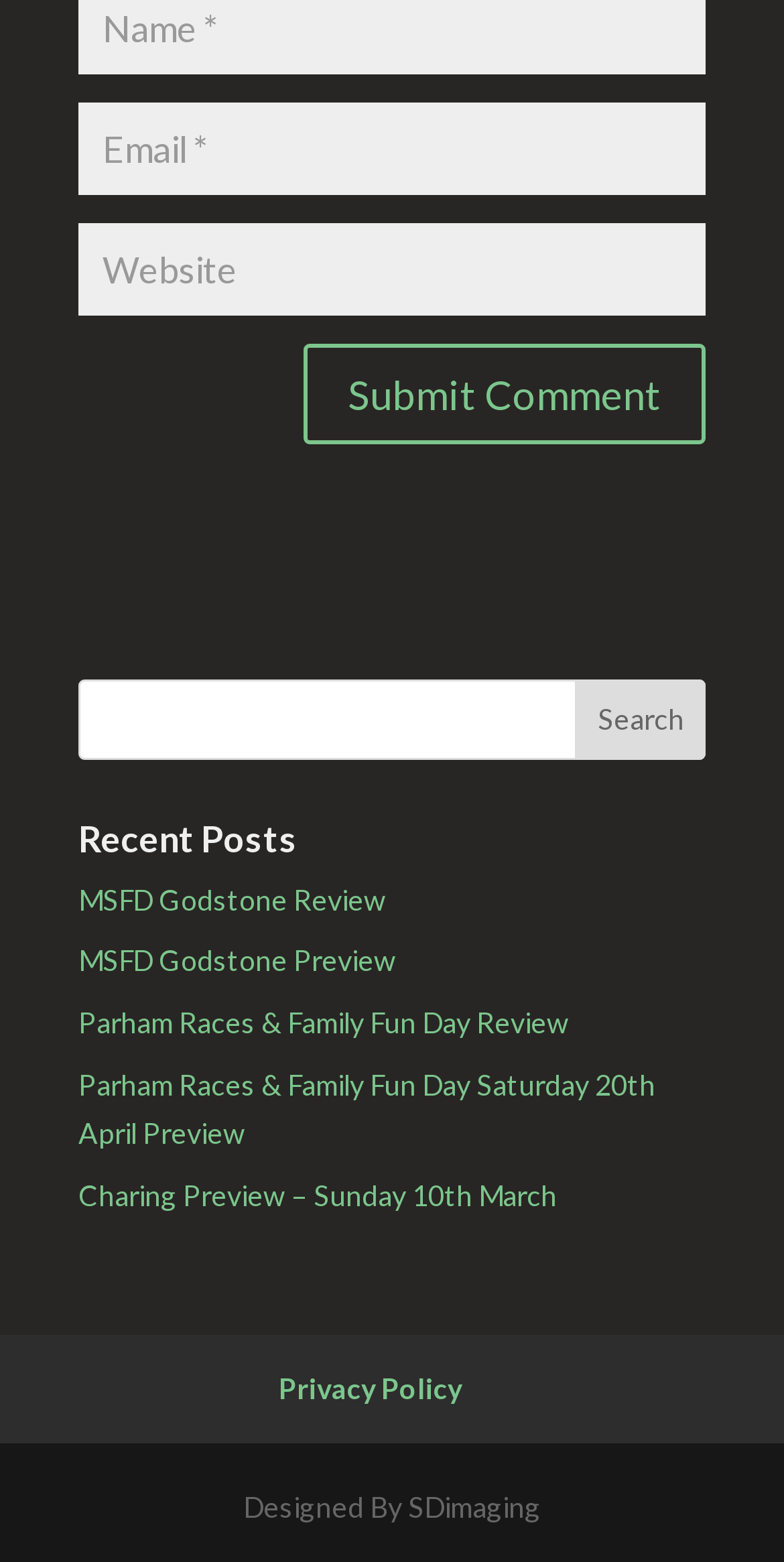Highlight the bounding box of the UI element that corresponds to this description: "name="submit" value="Submit Comment"".

[0.387, 0.219, 0.9, 0.284]